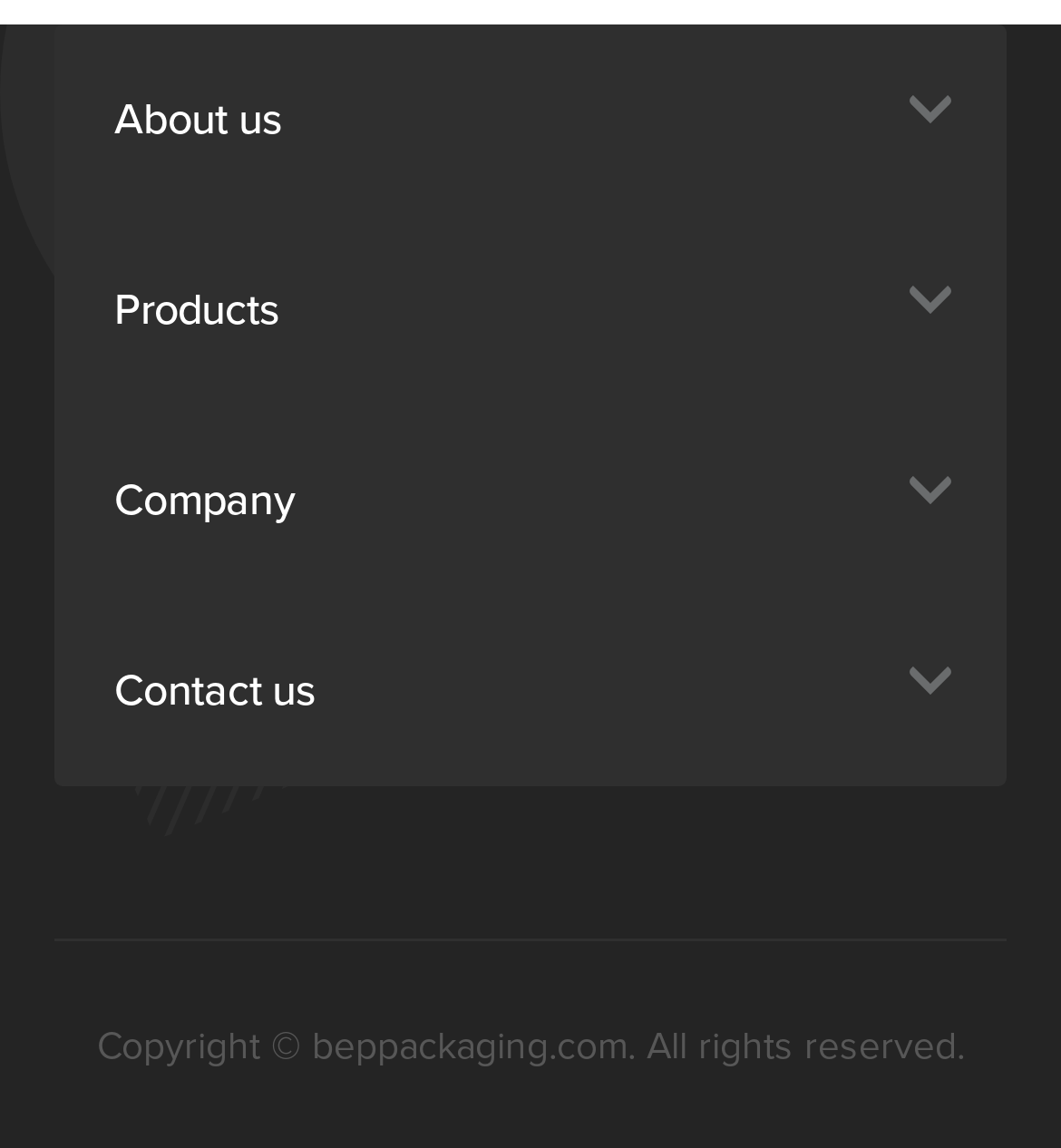Determine the bounding box coordinates for the region that must be clicked to execute the following instruction: "Click on the 'About Us' link".

[0.103, 0.784, 0.315, 0.836]